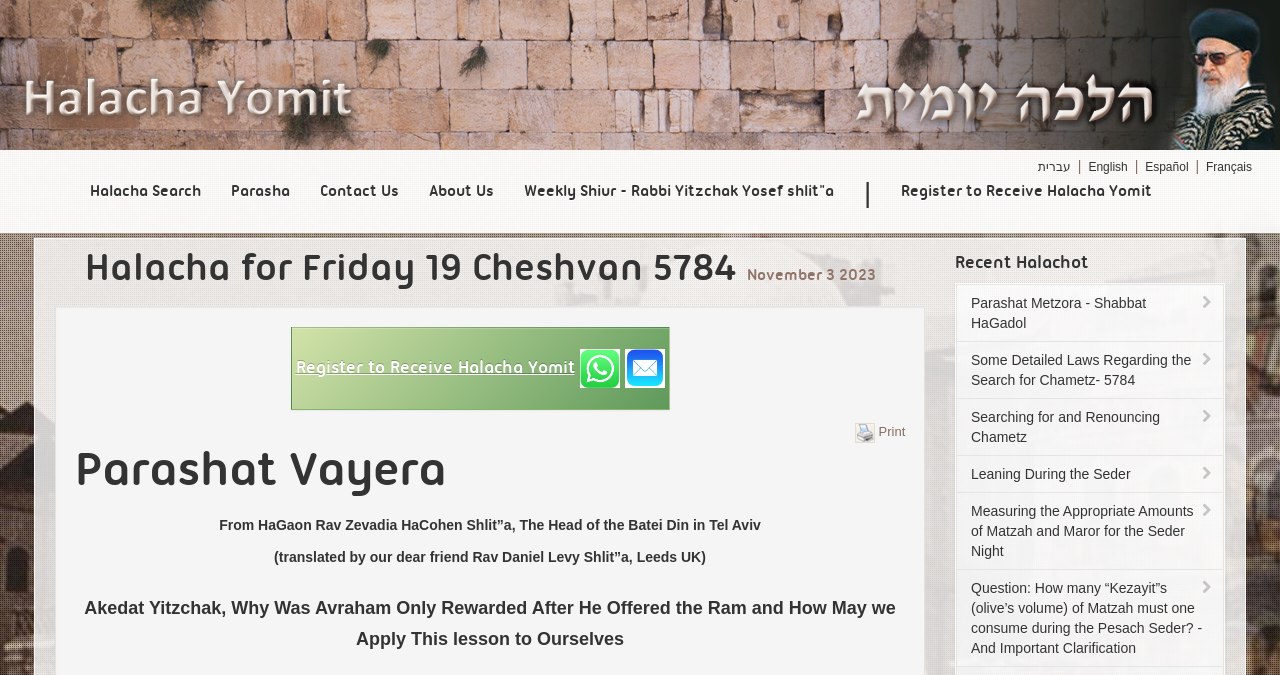Who is the translator of the Halacha?
Using the visual information, respond with a single word or phrase.

Rav Daniel Levy Shlit”a